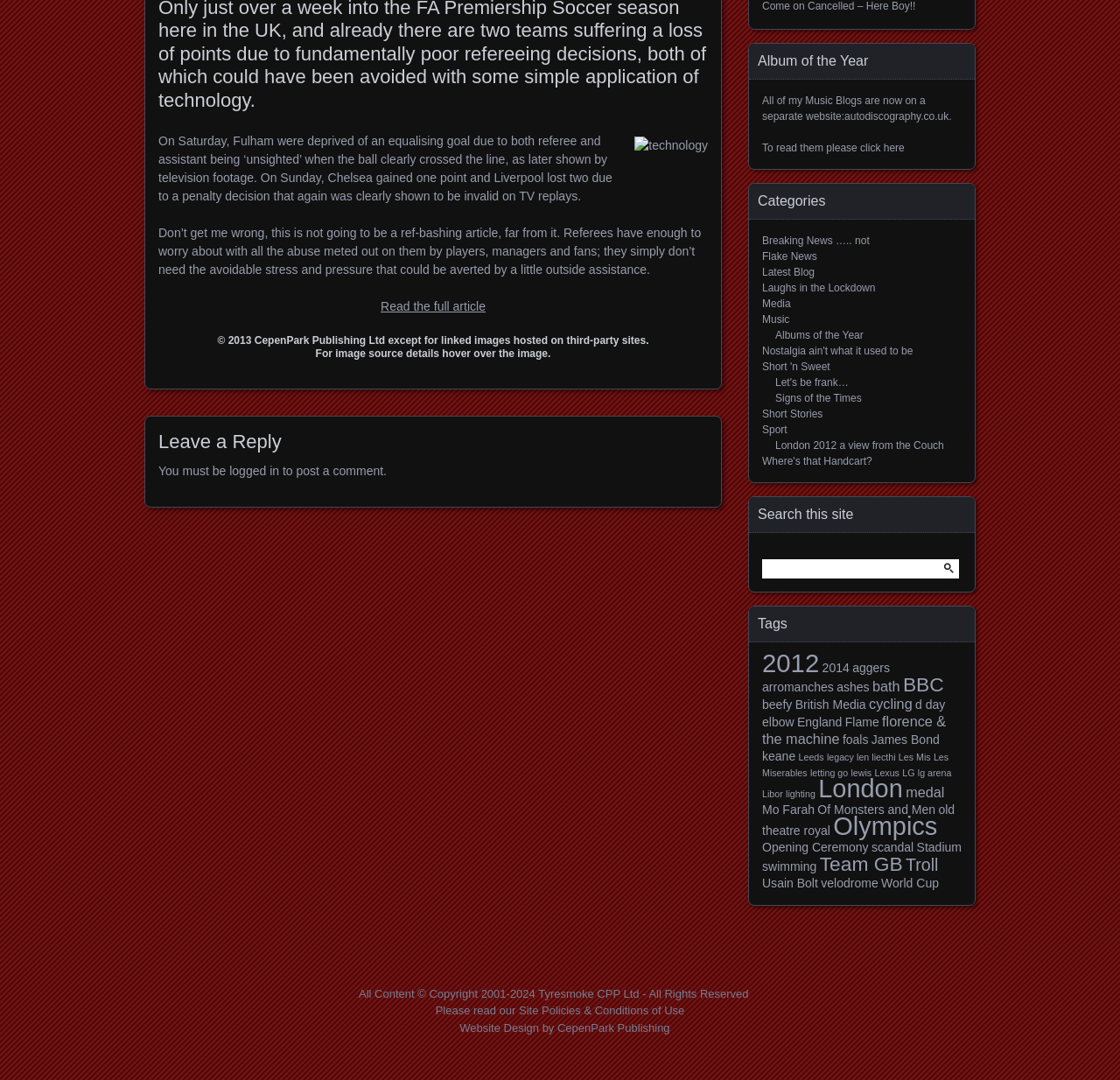Give the bounding box coordinates for the element described by: "Short 'n Sweet".

[0.68, 0.334, 0.741, 0.345]